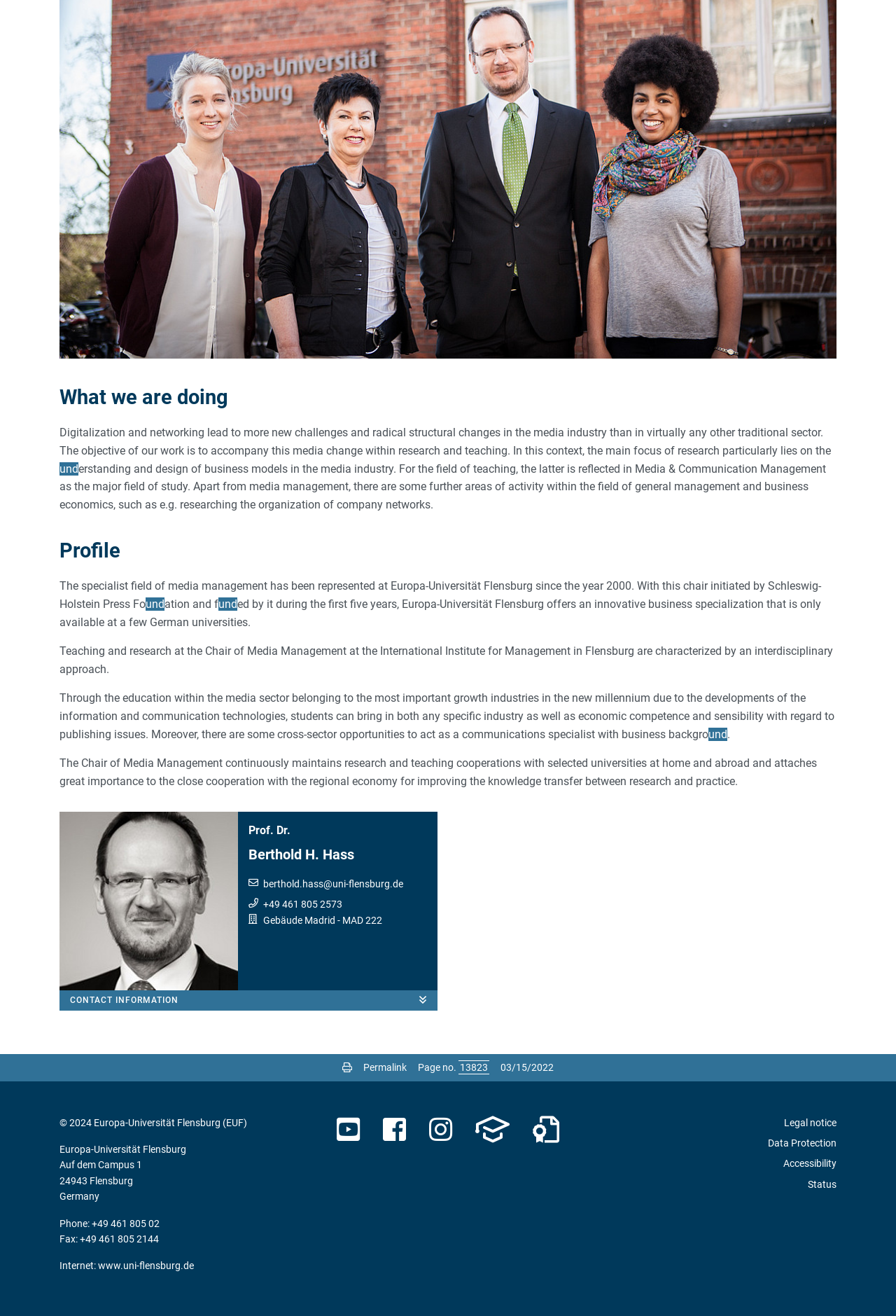Bounding box coordinates are specified in the format (top-left x, top-left y, bottom-right x, bottom-right y). All values are floating point numbers bounded between 0 and 1. Please provide the bounding box coordinate of the region this sentence describes: alt="Allnewshub"

None